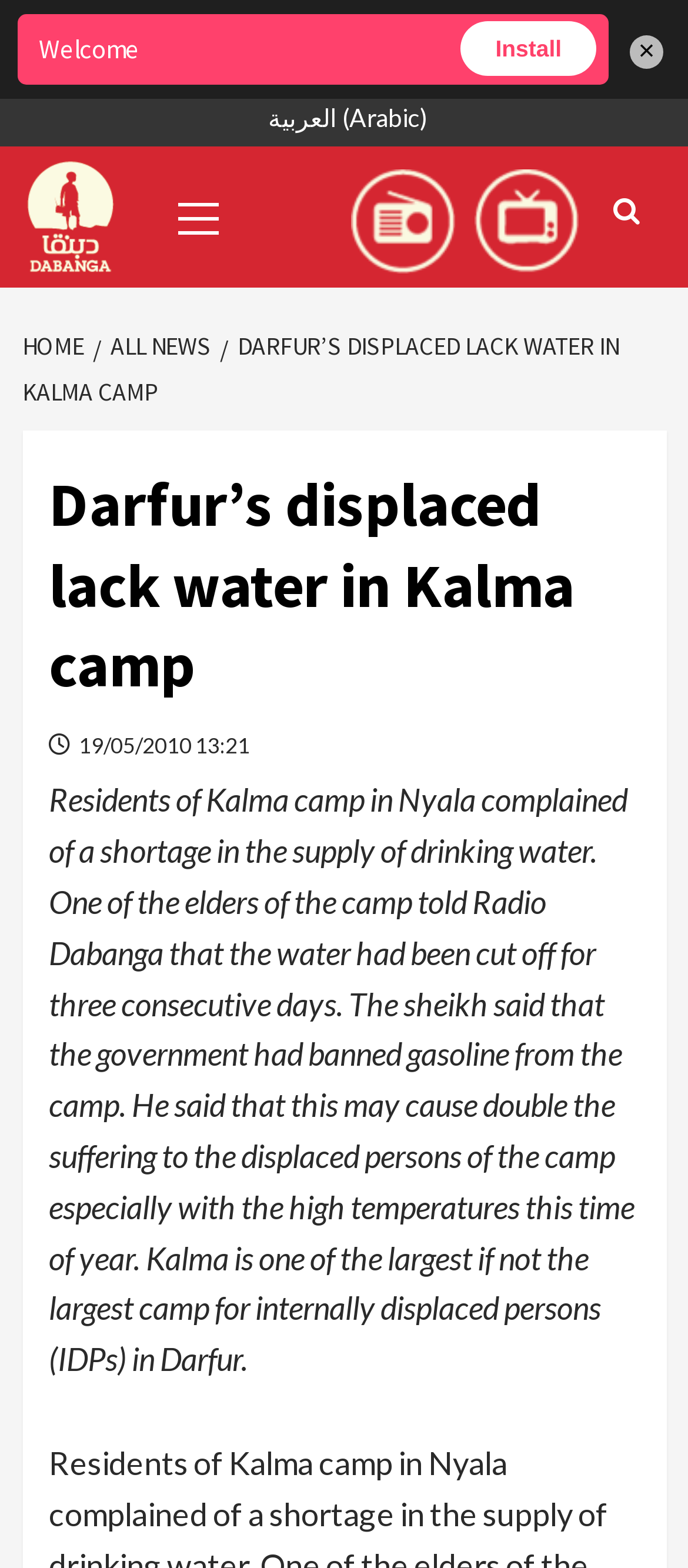Locate the bounding box of the UI element described in the following text: "parent_node: Primary Menu".

[0.688, 0.107, 0.84, 0.174]